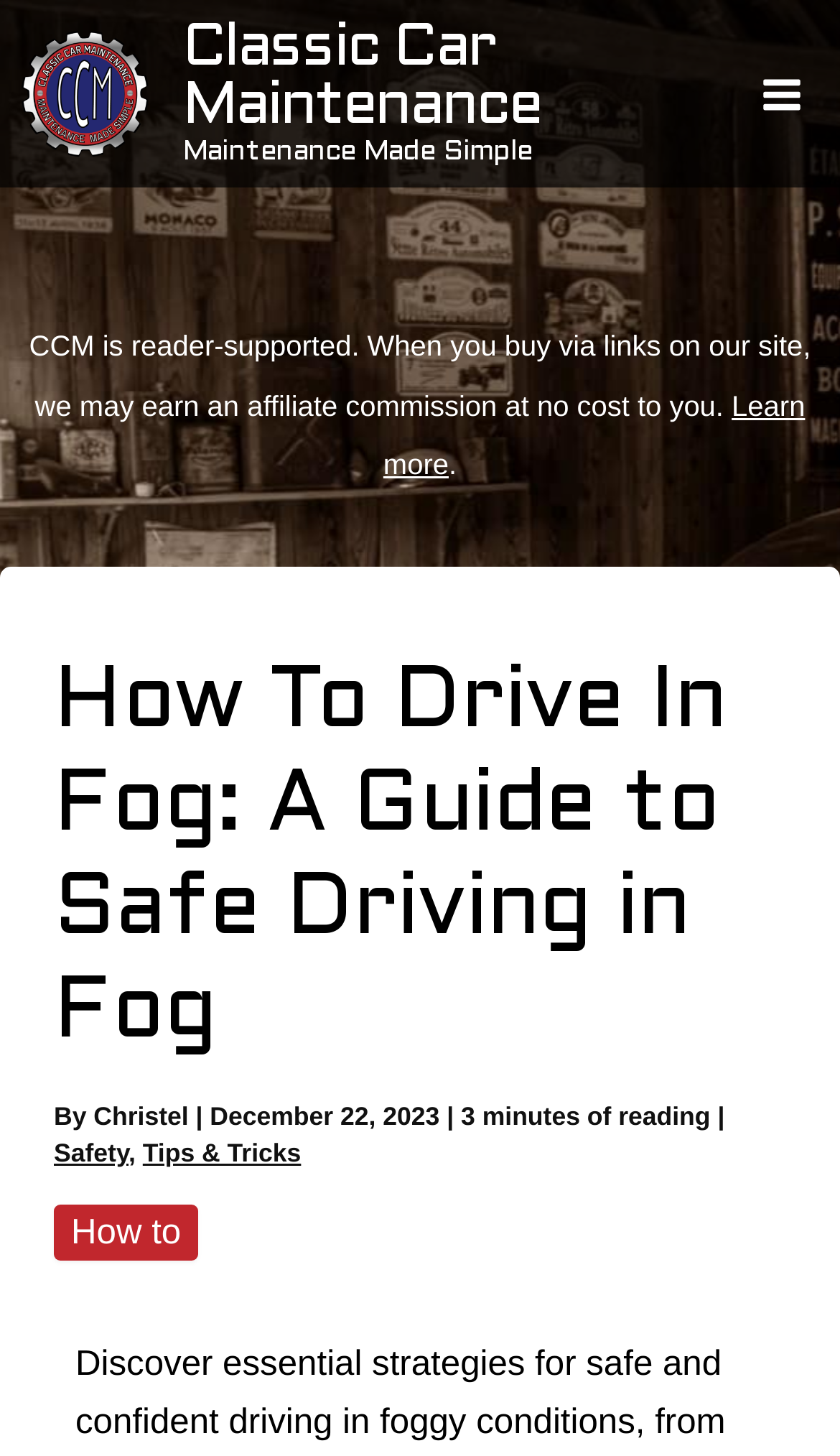Can you specify the bounding box coordinates of the area that needs to be clicked to fulfill the following instruction: "Open the 'Main Menu'"?

[0.904, 0.032, 0.987, 0.098]